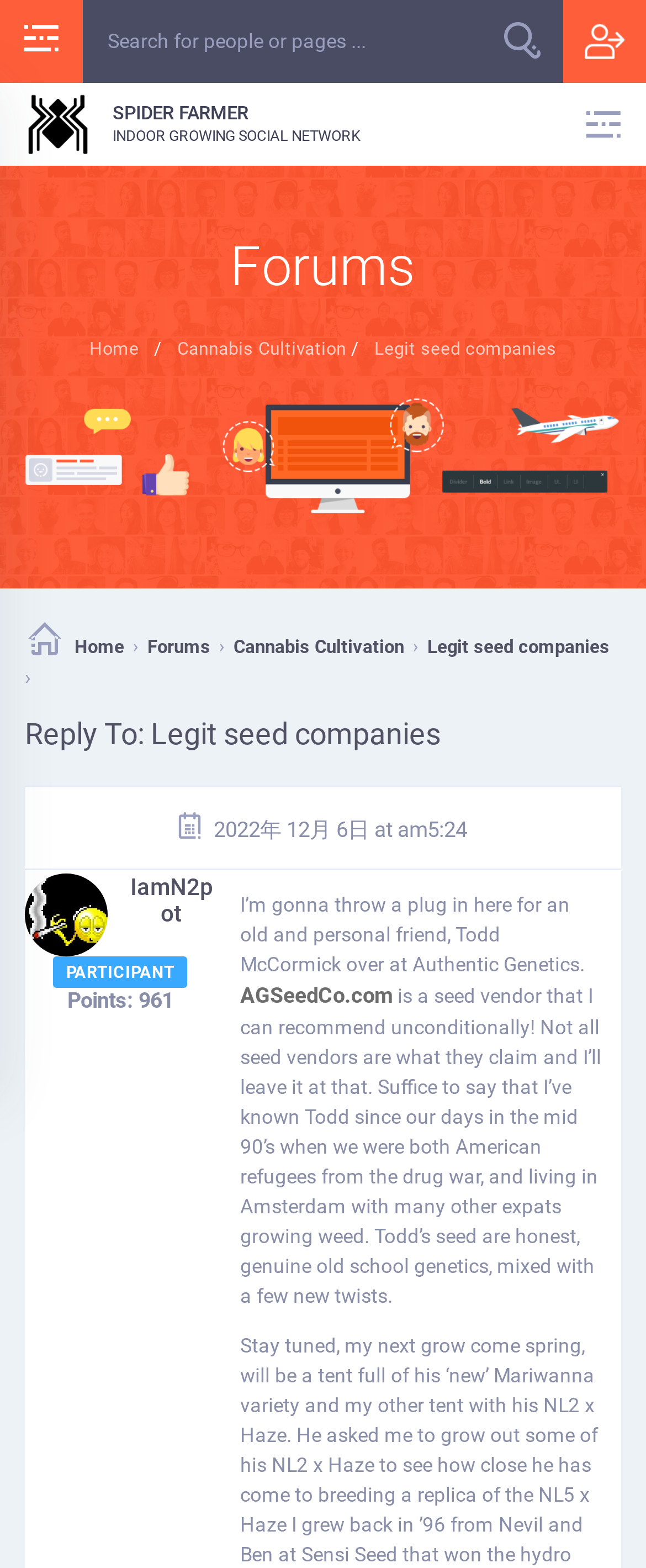Answer this question using a single word or a brief phrase:
What is the topic of the forum discussion?

Legit seed companies